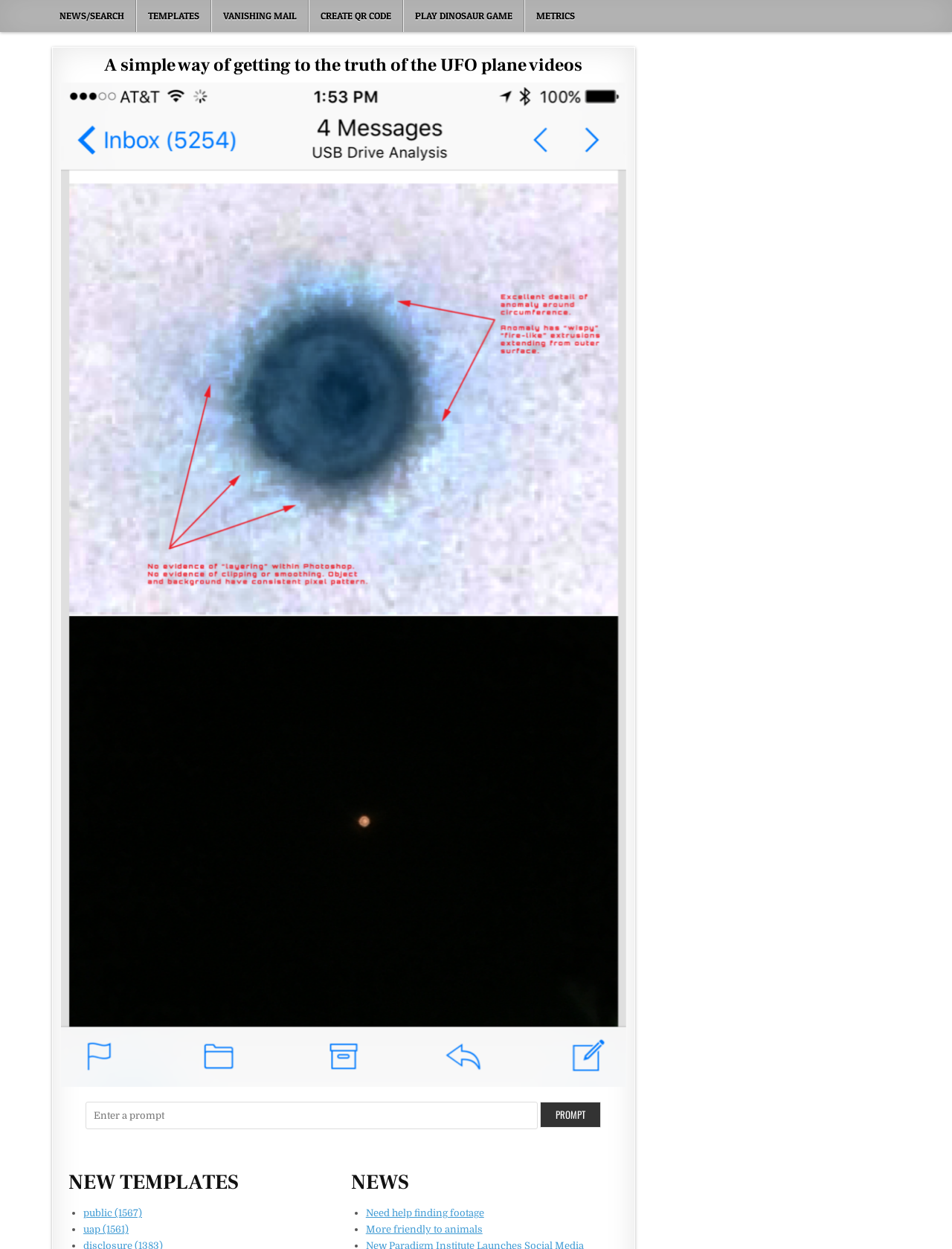What is the button below the textbox for?
Provide a concise answer using a single word or phrase based on the image.

PROMPT